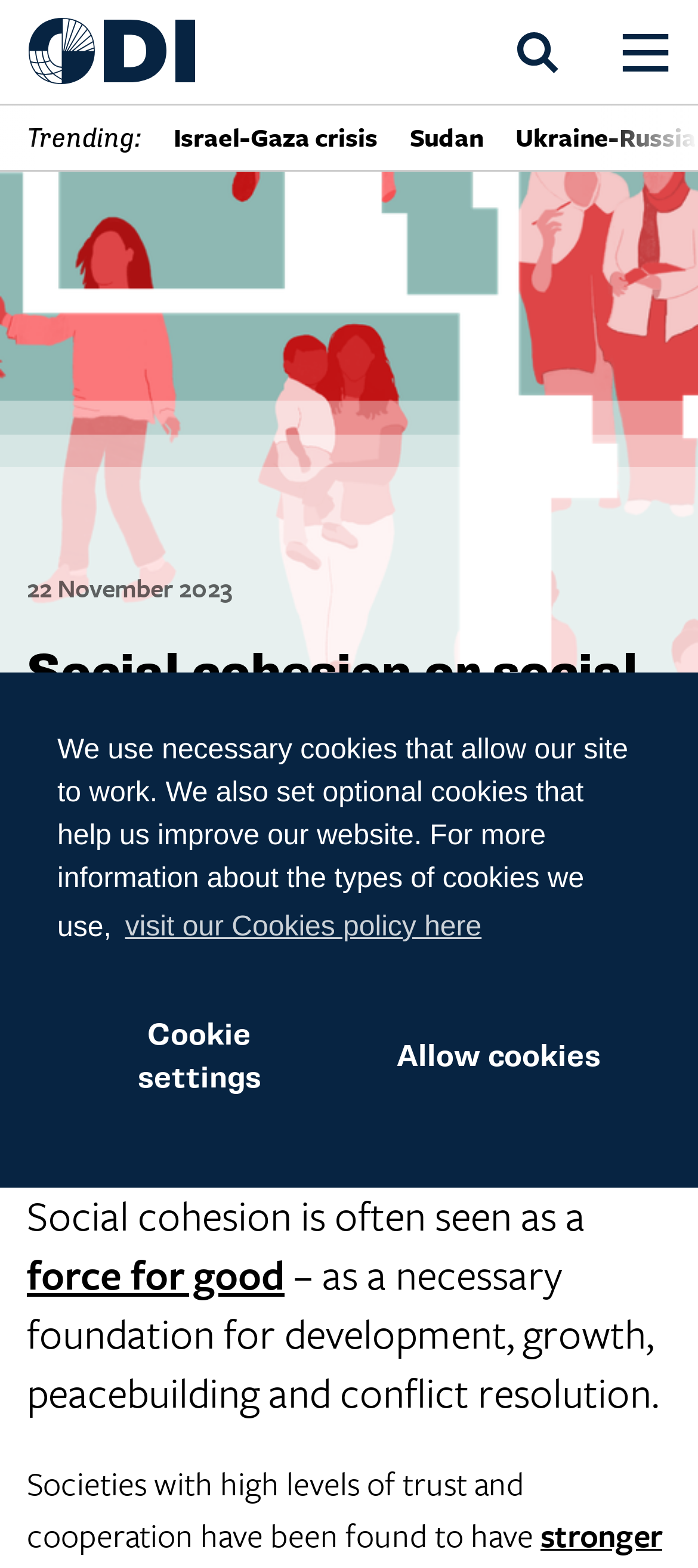Find the bounding box coordinates of the UI element according to this description: "International Economic Development Group".

[0.077, 0.614, 0.641, 0.68]